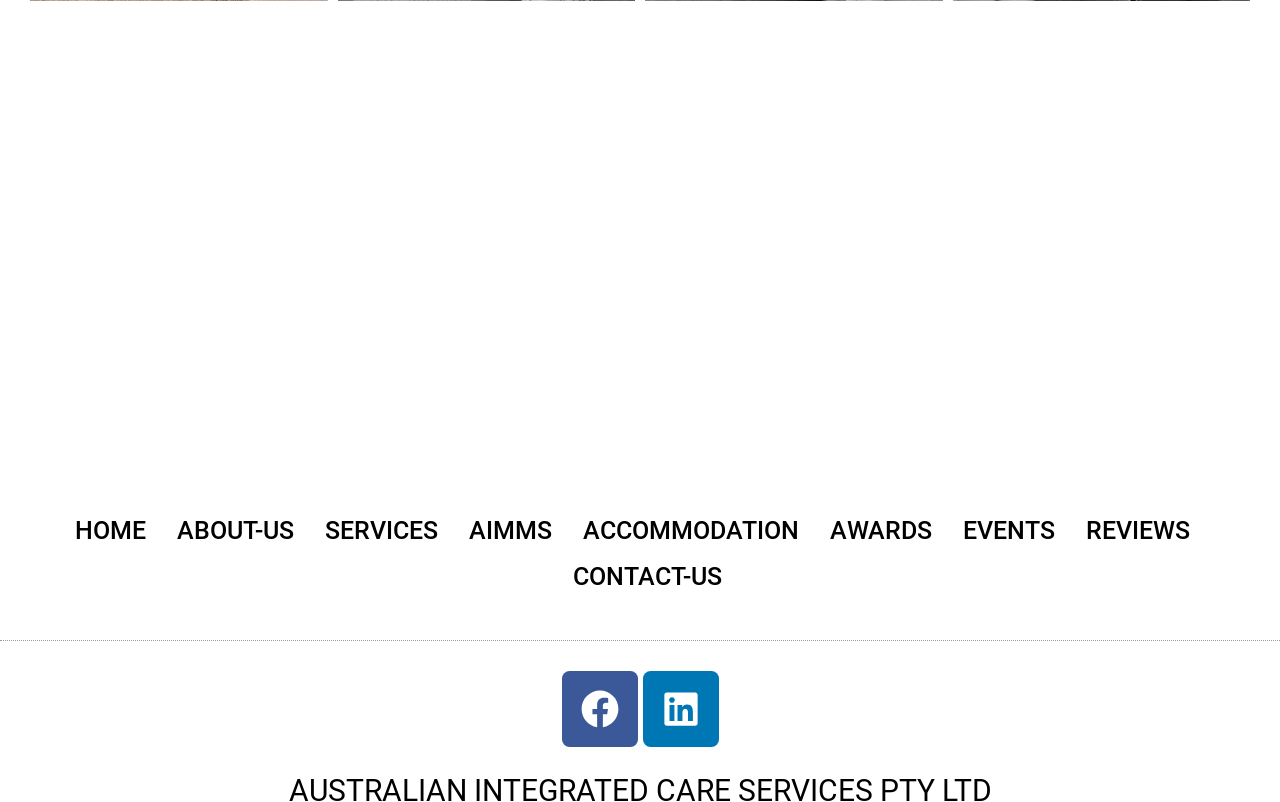Please identify the bounding box coordinates of the clickable element to fulfill the following instruction: "Click on 'Berkshire Management Limited'". The coordinates should be four float numbers between 0 and 1, i.e., [left, top, right, bottom].

None